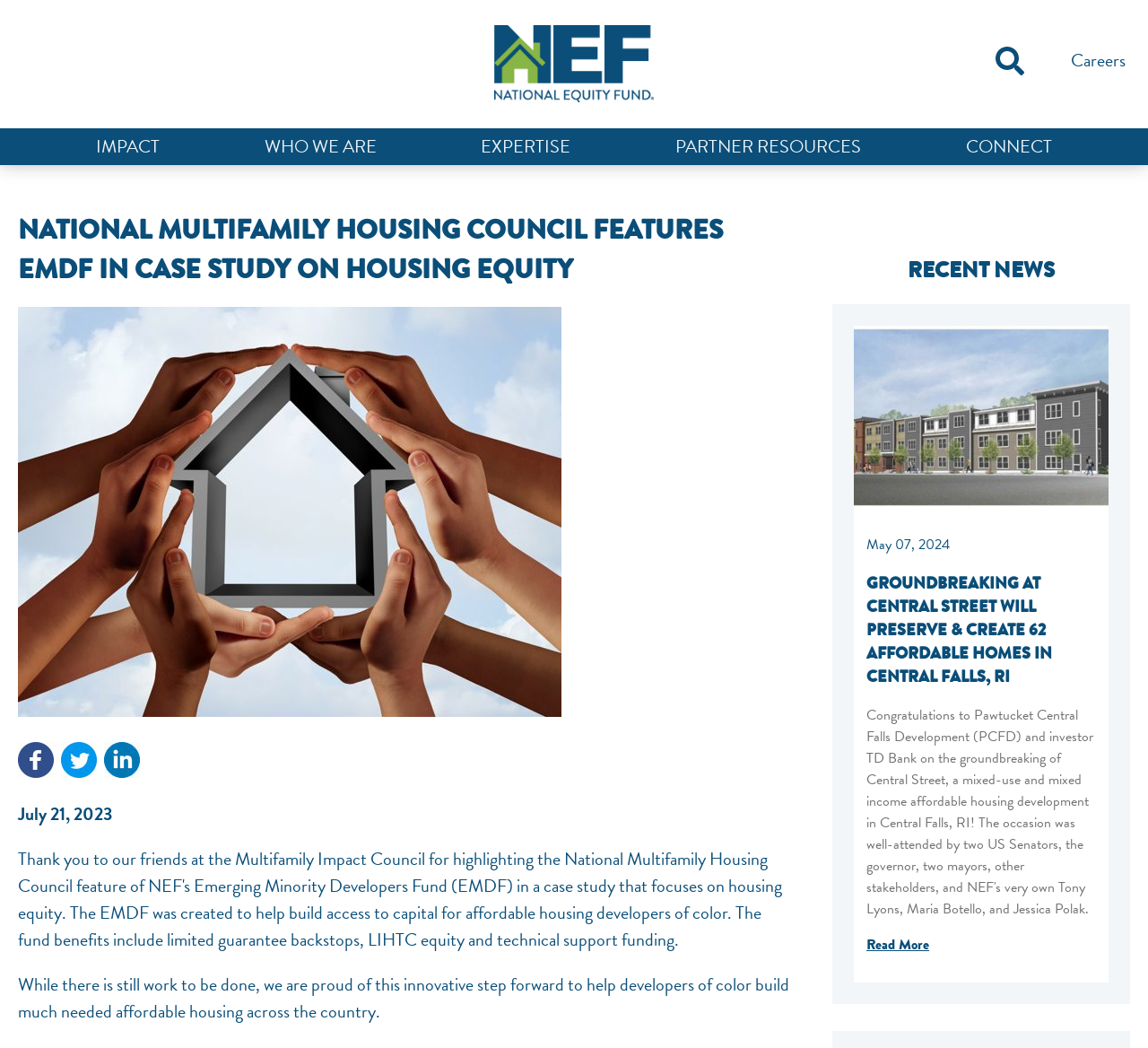Find the bounding box coordinates of the element I should click to carry out the following instruction: "Visit the IMPACT page".

[0.083, 0.127, 0.139, 0.152]